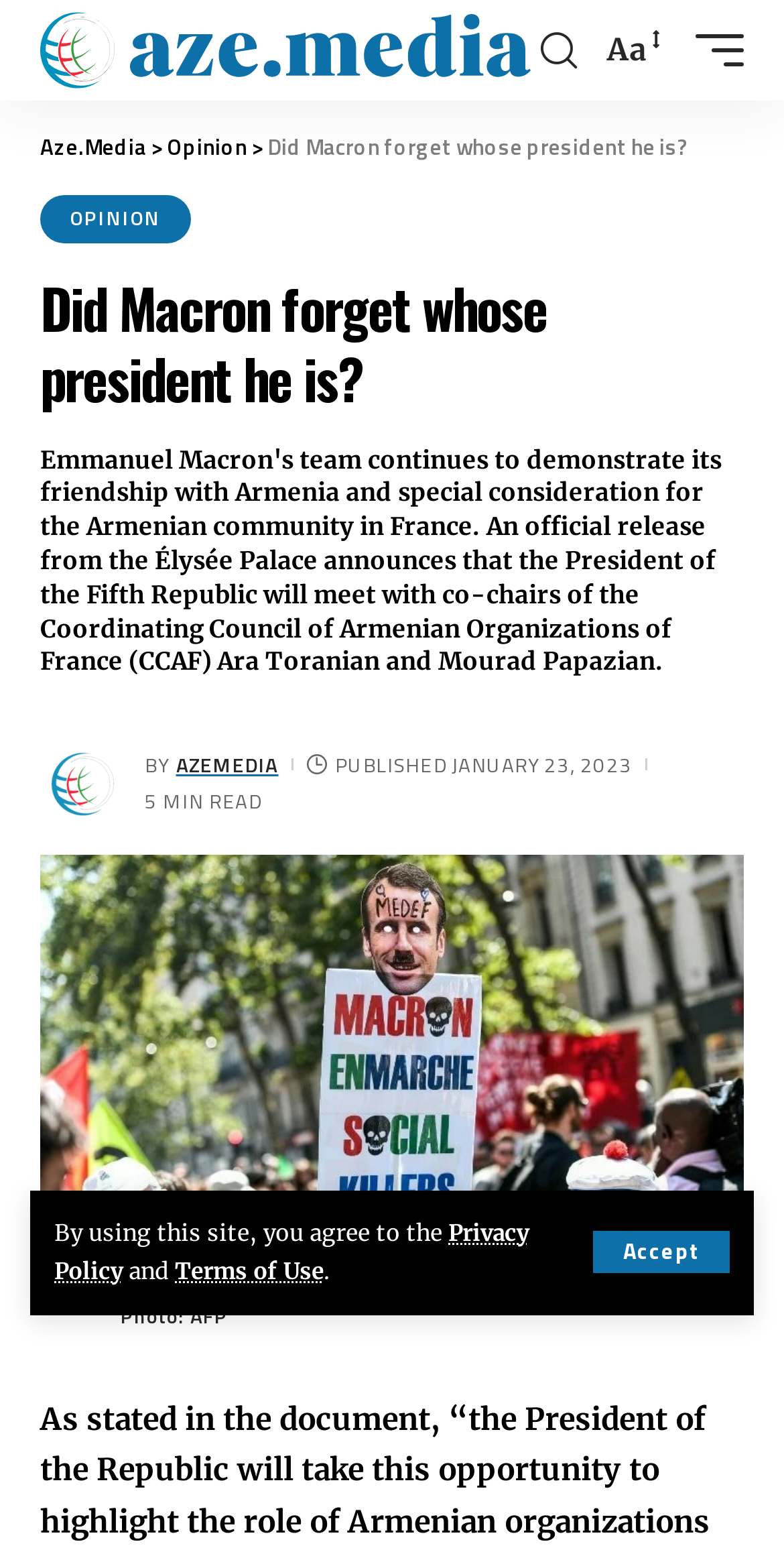Identify the bounding box coordinates of the section to be clicked to complete the task described by the following instruction: "Read the article". The coordinates should be four float numbers between 0 and 1, formatted as [left, top, right, bottom].

[0.051, 0.175, 0.949, 0.266]